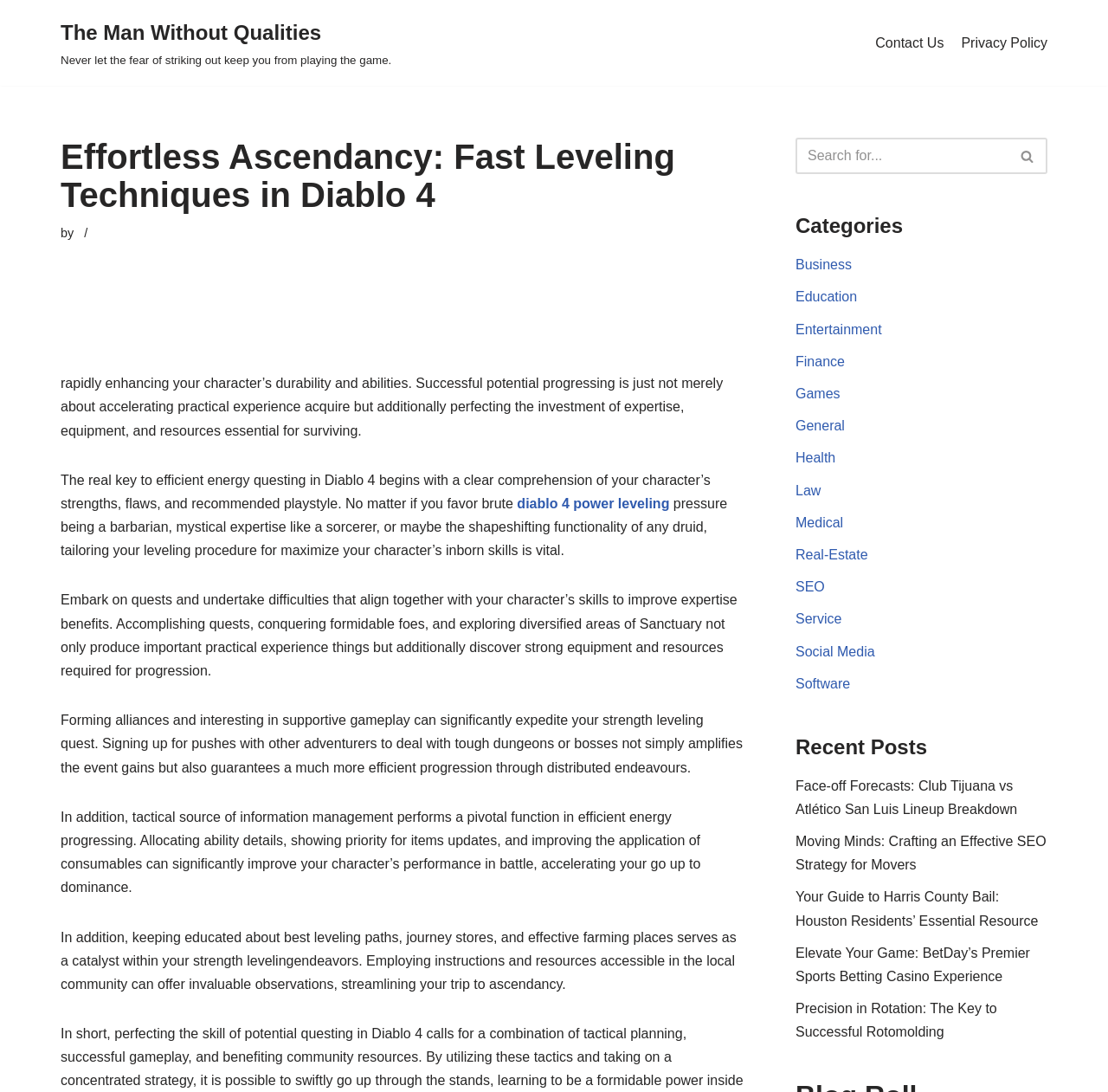Determine the bounding box coordinates of the UI element described below. Use the format (top-left x, top-left y, bottom-right x, bottom-right y) with floating point numbers between 0 and 1: diablo 4 power leveling

[0.467, 0.454, 0.604, 0.468]